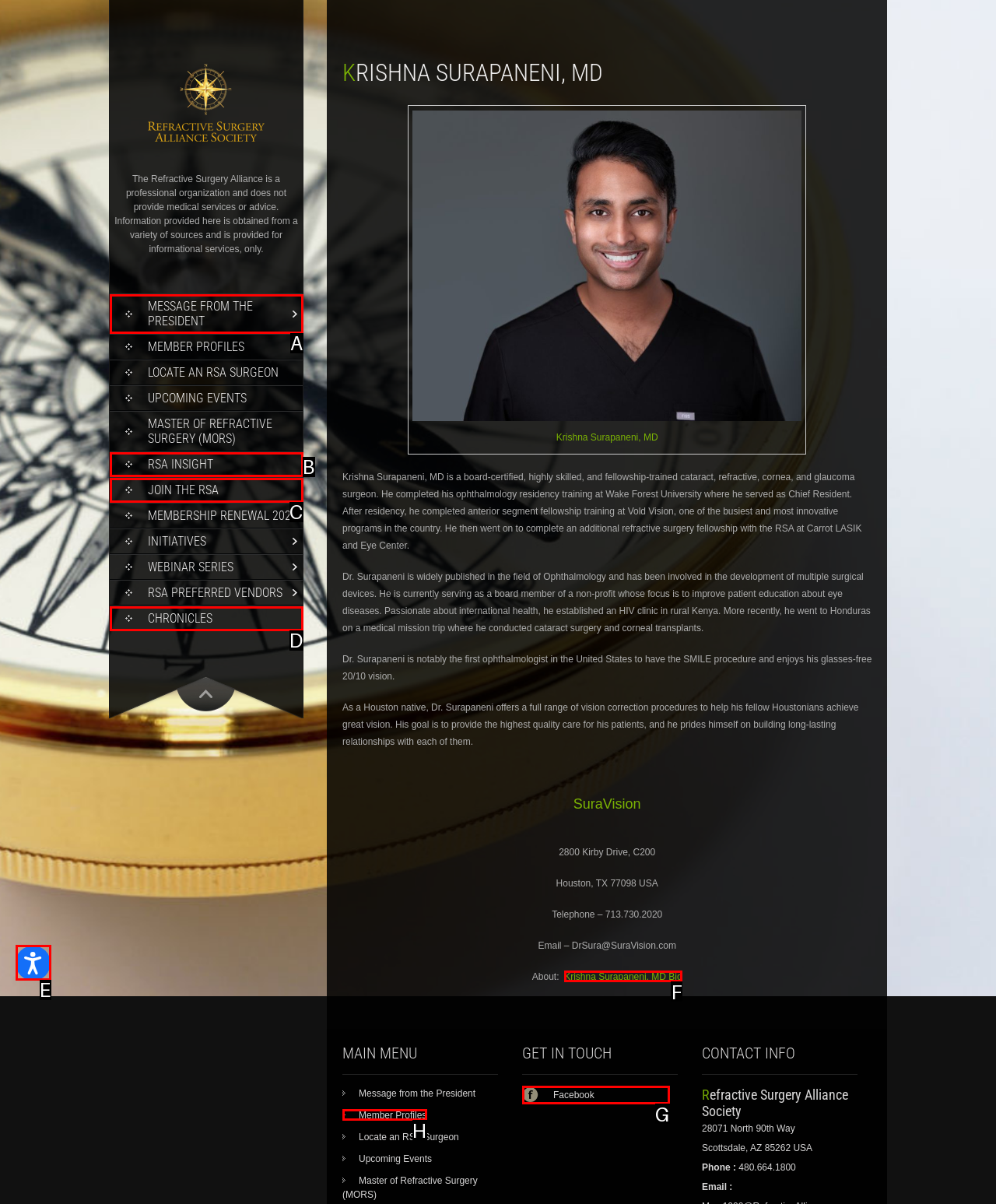Identify the correct UI element to click on to achieve the task: Open the accessibility options. Provide the letter of the appropriate element directly from the available choices.

E